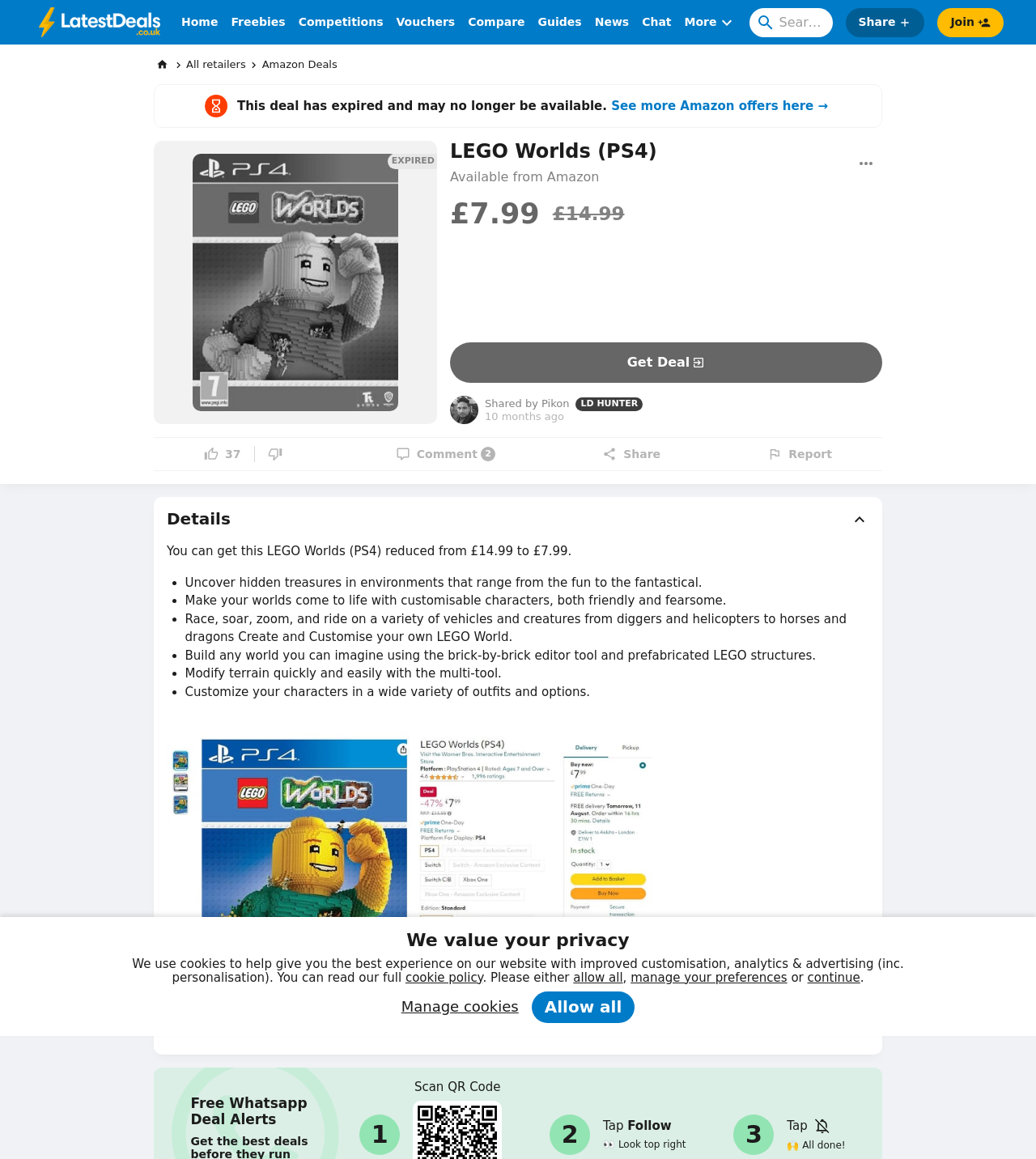Given the following UI element description: "continue", find the bounding box coordinates in the webpage screenshot.

[0.779, 0.838, 0.83, 0.85]